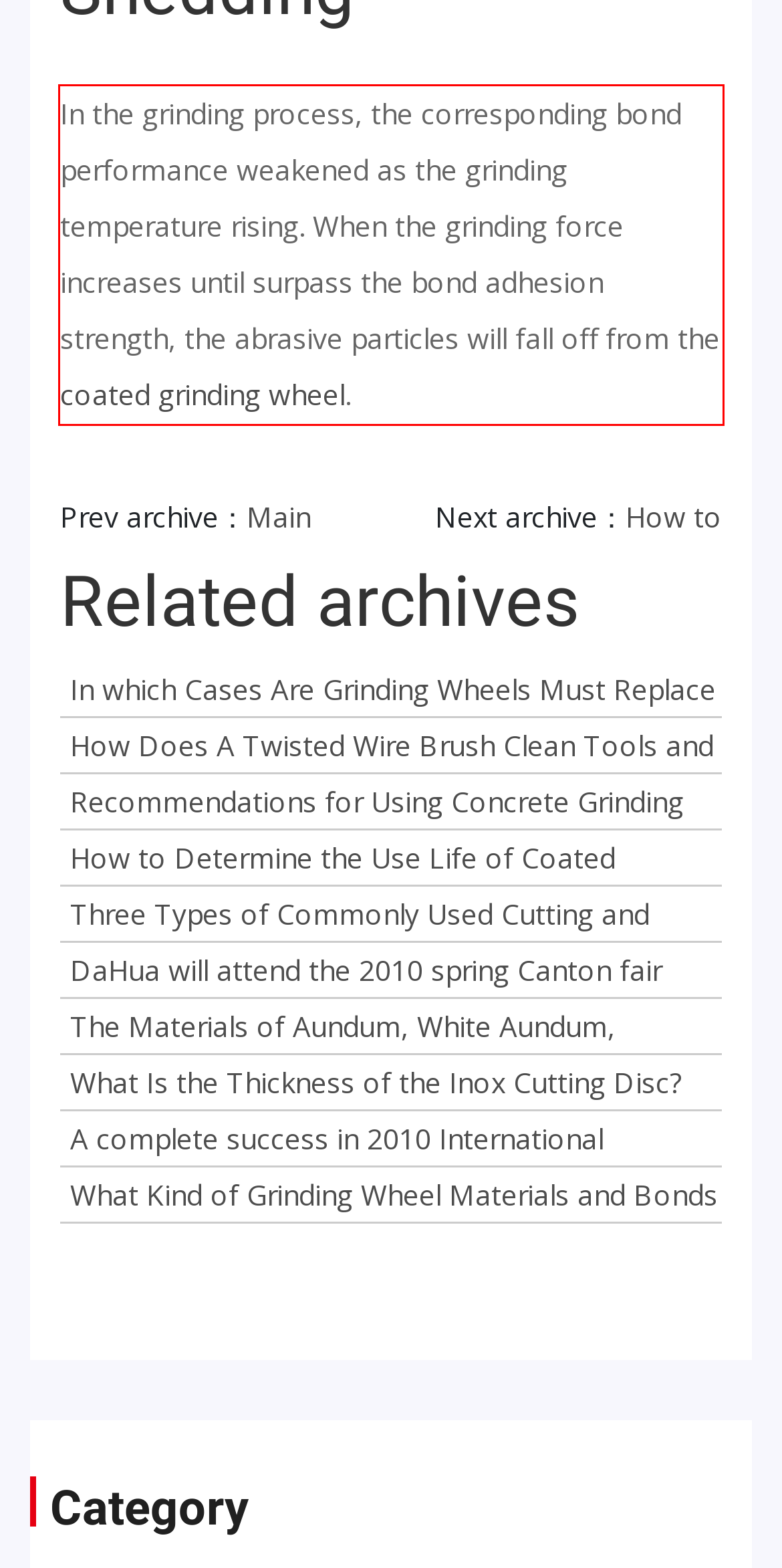Analyze the screenshot of a webpage where a red rectangle is bounding a UI element. Extract and generate the text content within this red bounding box.

In the grinding process, the corresponding bond performance weakened as the grinding temperature rising. When the grinding force increases until surpass the bond adhesion strength, the abrasive particles will fall off from the coated grinding wheel.